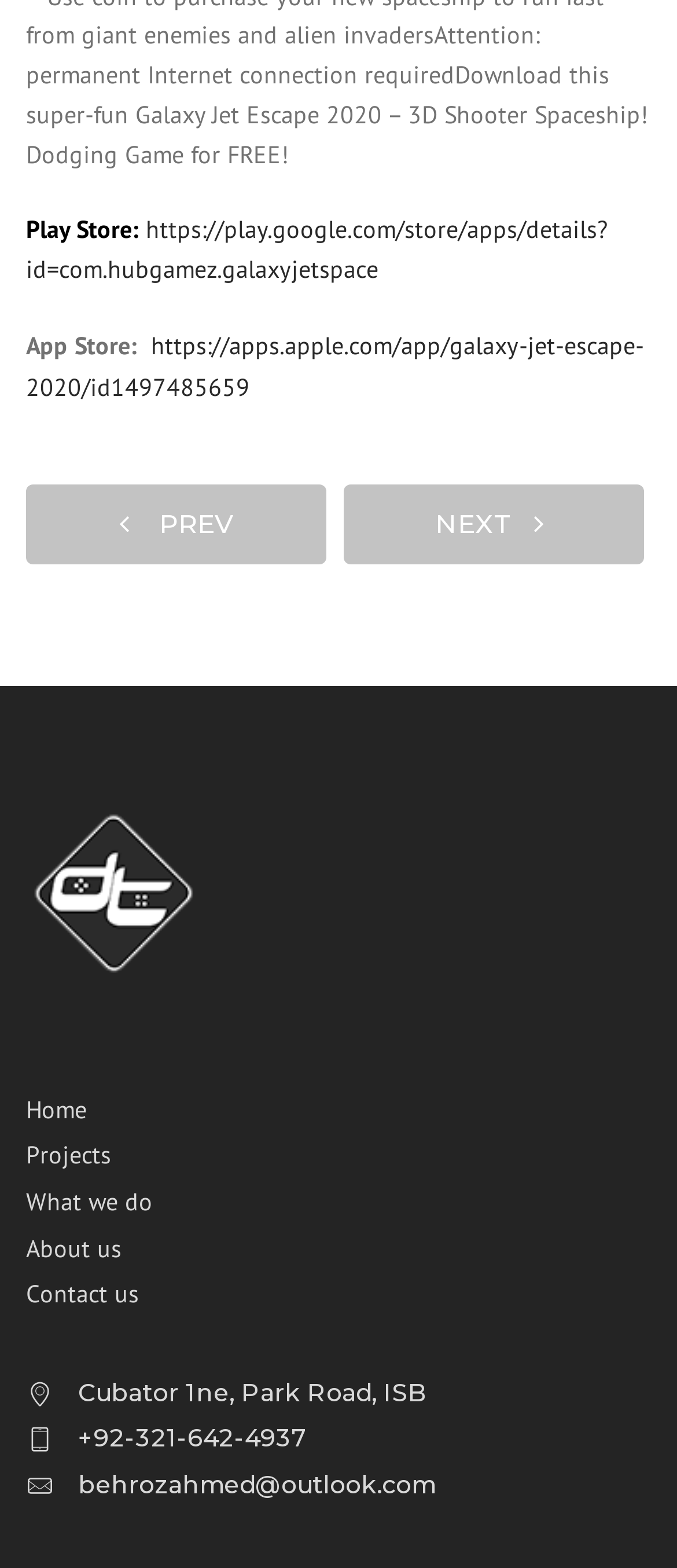Predict the bounding box of the UI element that fits this description: "What we do".

[0.038, 0.752, 0.962, 0.781]